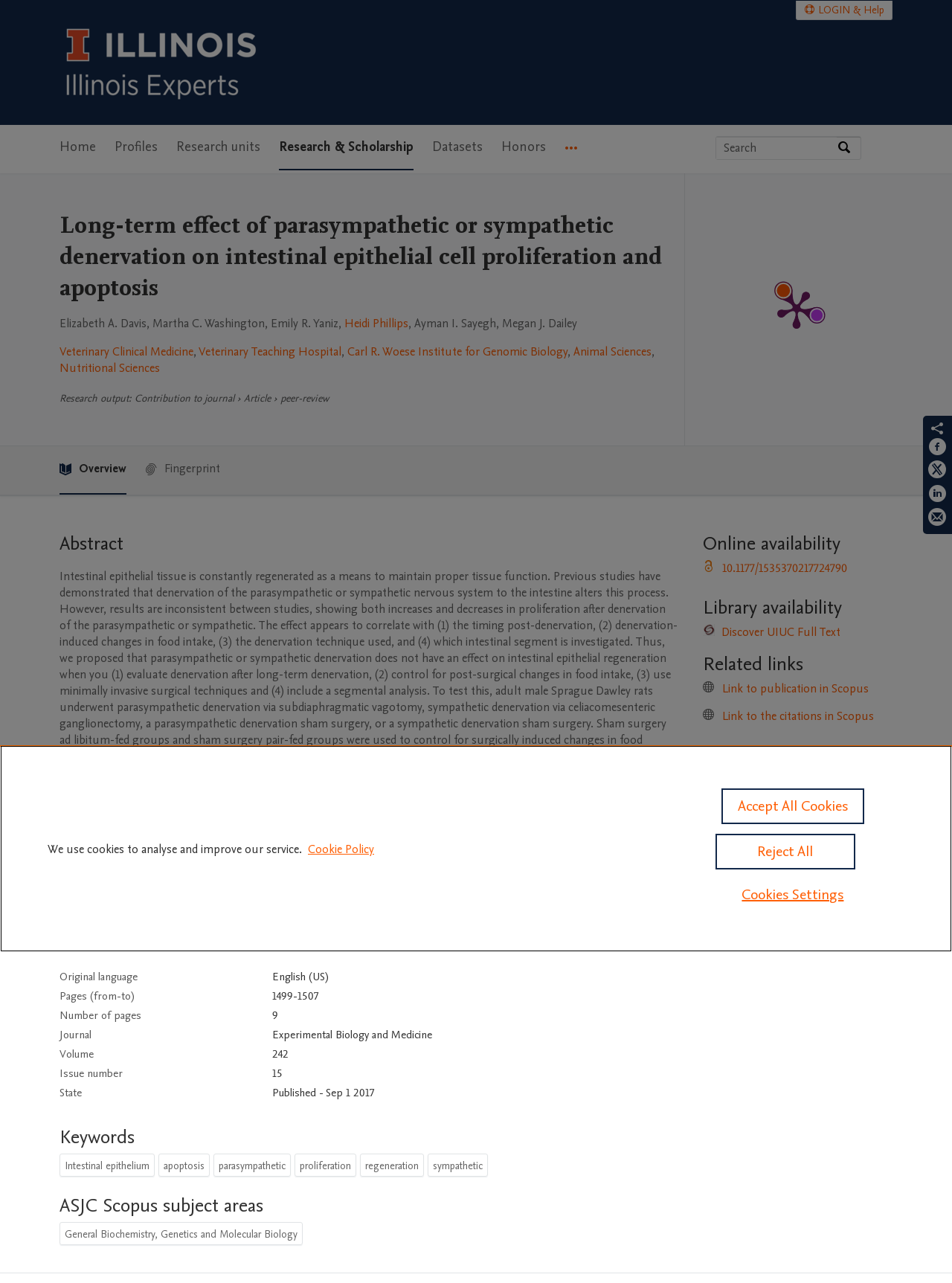Identify and provide the text of the main header on the webpage.

Long-term effect of parasympathetic or sympathetic denervation on intestinal epithelial cell proliferation and apoptosis